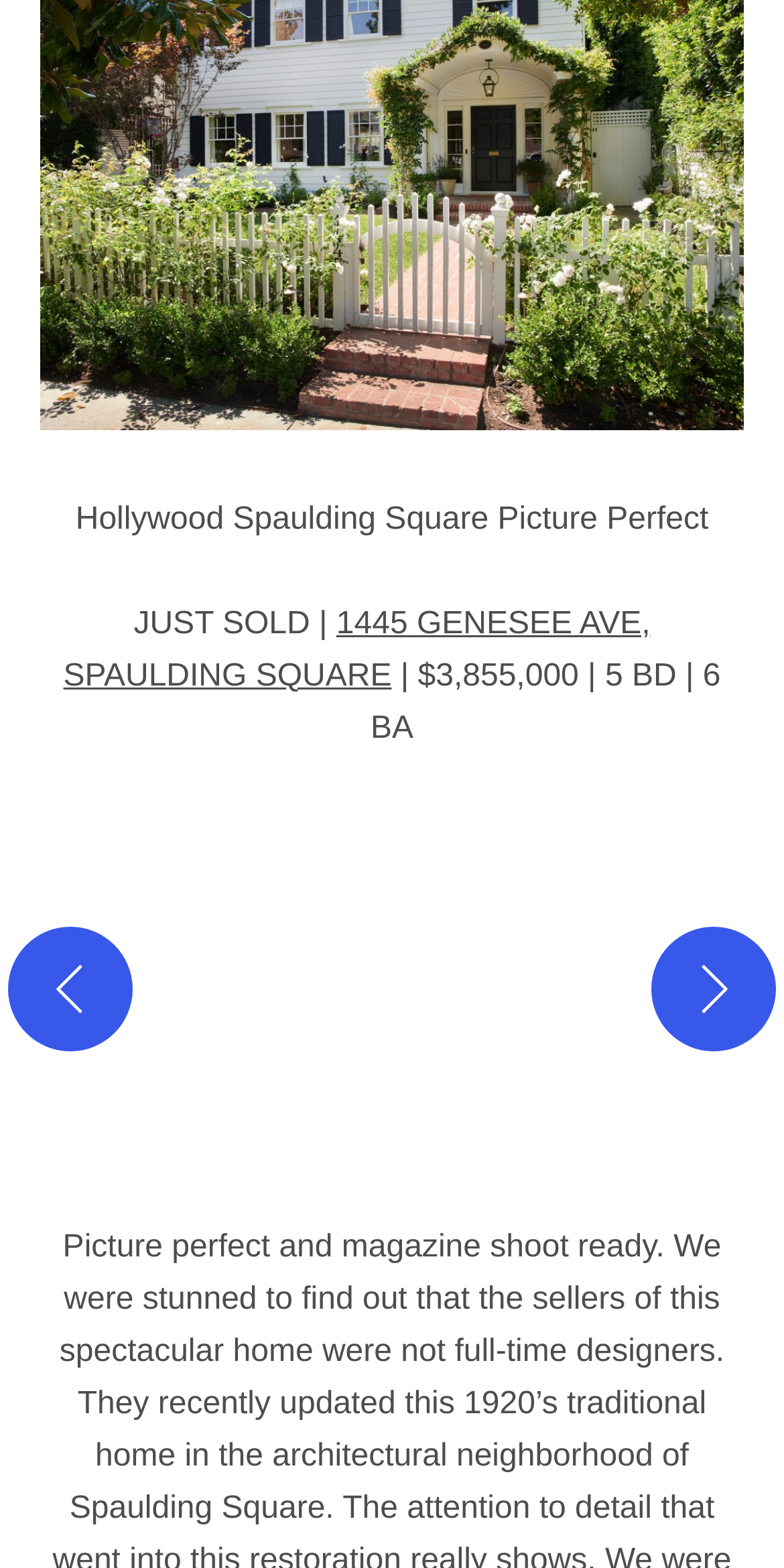How many images are in the carousel gallery?
Please look at the screenshot and answer using one word or phrase.

4